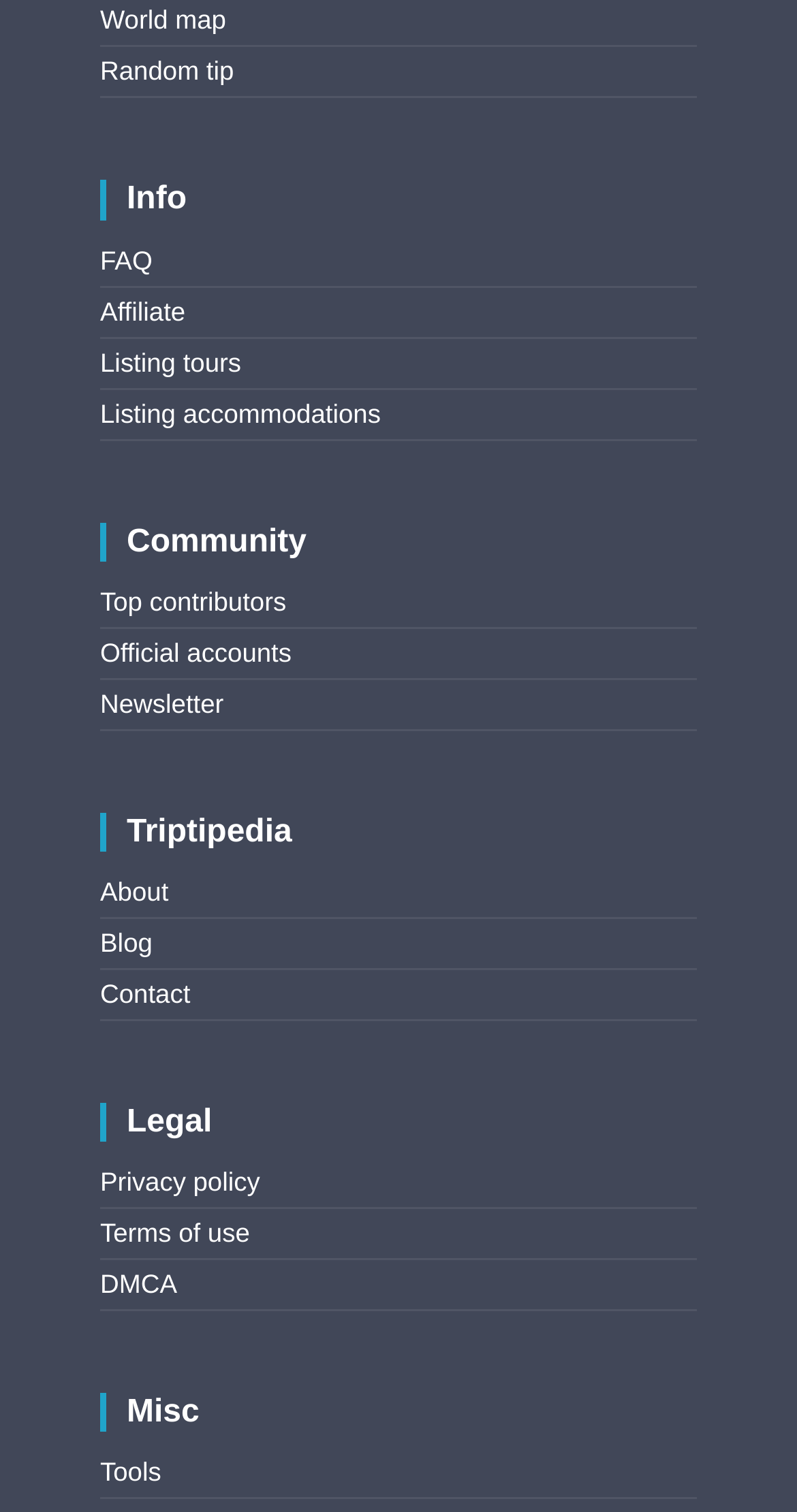Please determine the bounding box coordinates of the element's region to click for the following instruction: "View world map".

[0.126, 0.003, 0.284, 0.024]